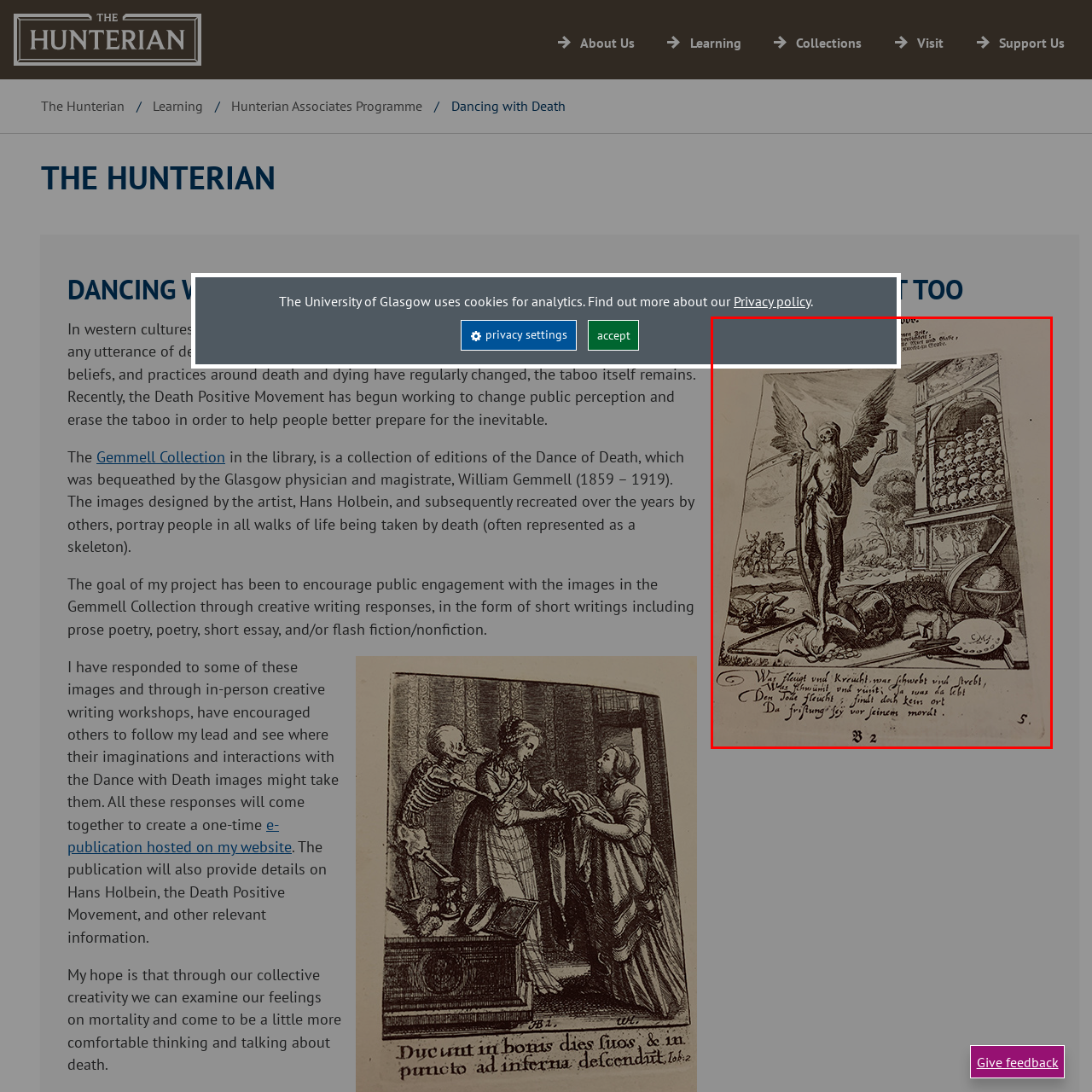What objects are scattered in the foreground?
Please observe the details within the red bounding box in the image and respond to the question with a detailed explanation based on what you see.

The scene includes scattered items in the foreground, such as a globe, a lute, and a painter's palette, which allude to the diverse aspects of life and art juxtaposed against the inevitability of death.